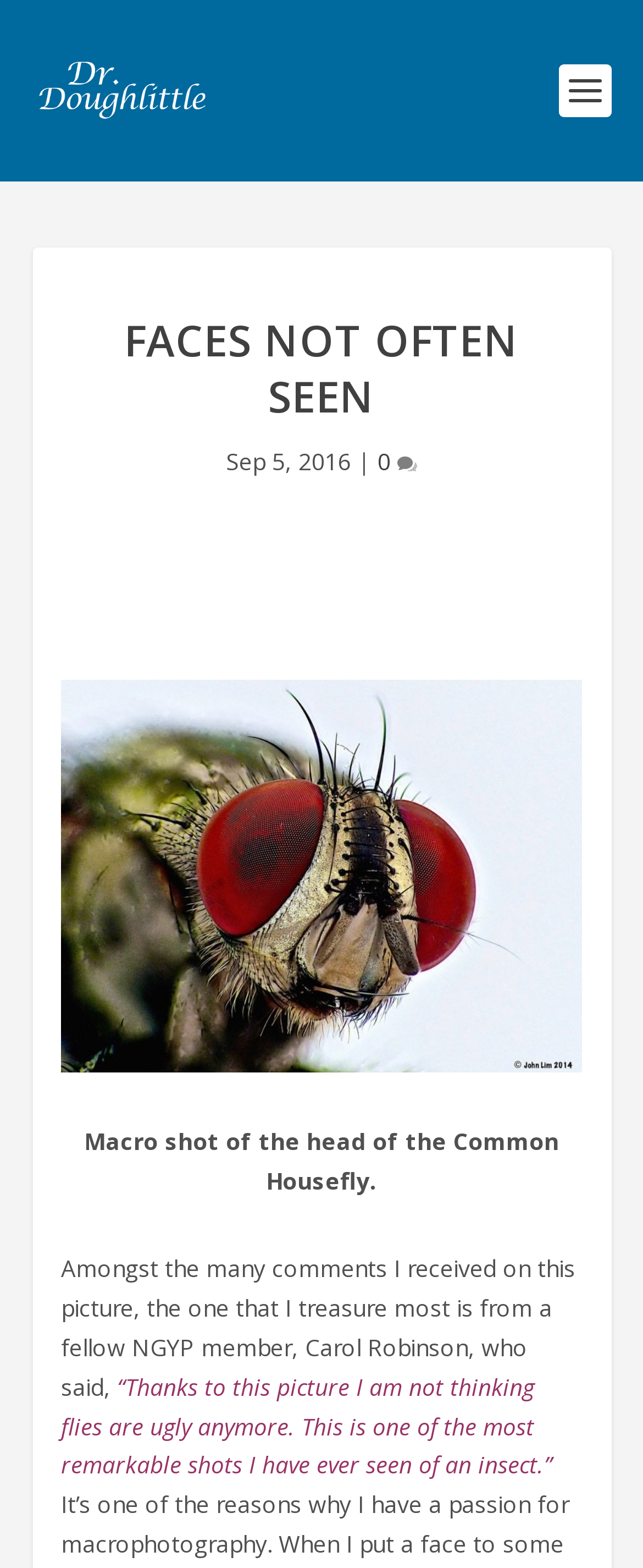Examine the image carefully and respond to the question with a detailed answer: 
Who commented on the picture?

I found the name of the person who commented on the picture by reading the static text element with the content 'Amongst the many comments I received on this picture, the one that I treasure most is from a fellow NGYP member, Carol Robinson, who said,' which is located below the macro shot description.